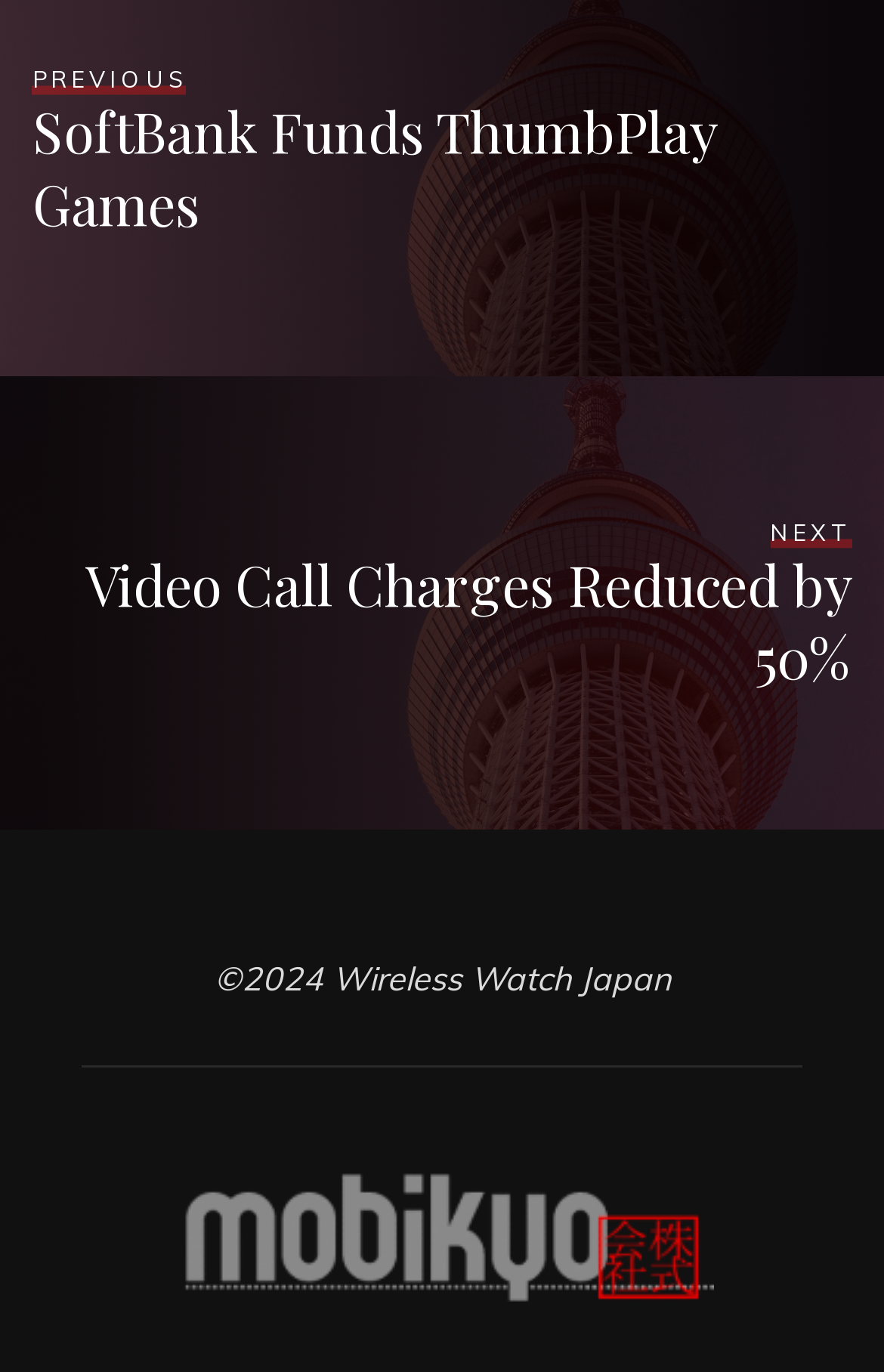Use the details in the image to answer the question thoroughly: 
What is the content of the emphasis element above the 'NEXT' link?

I looked at the emphasis element above the 'NEXT' link and found that it is an empty string.